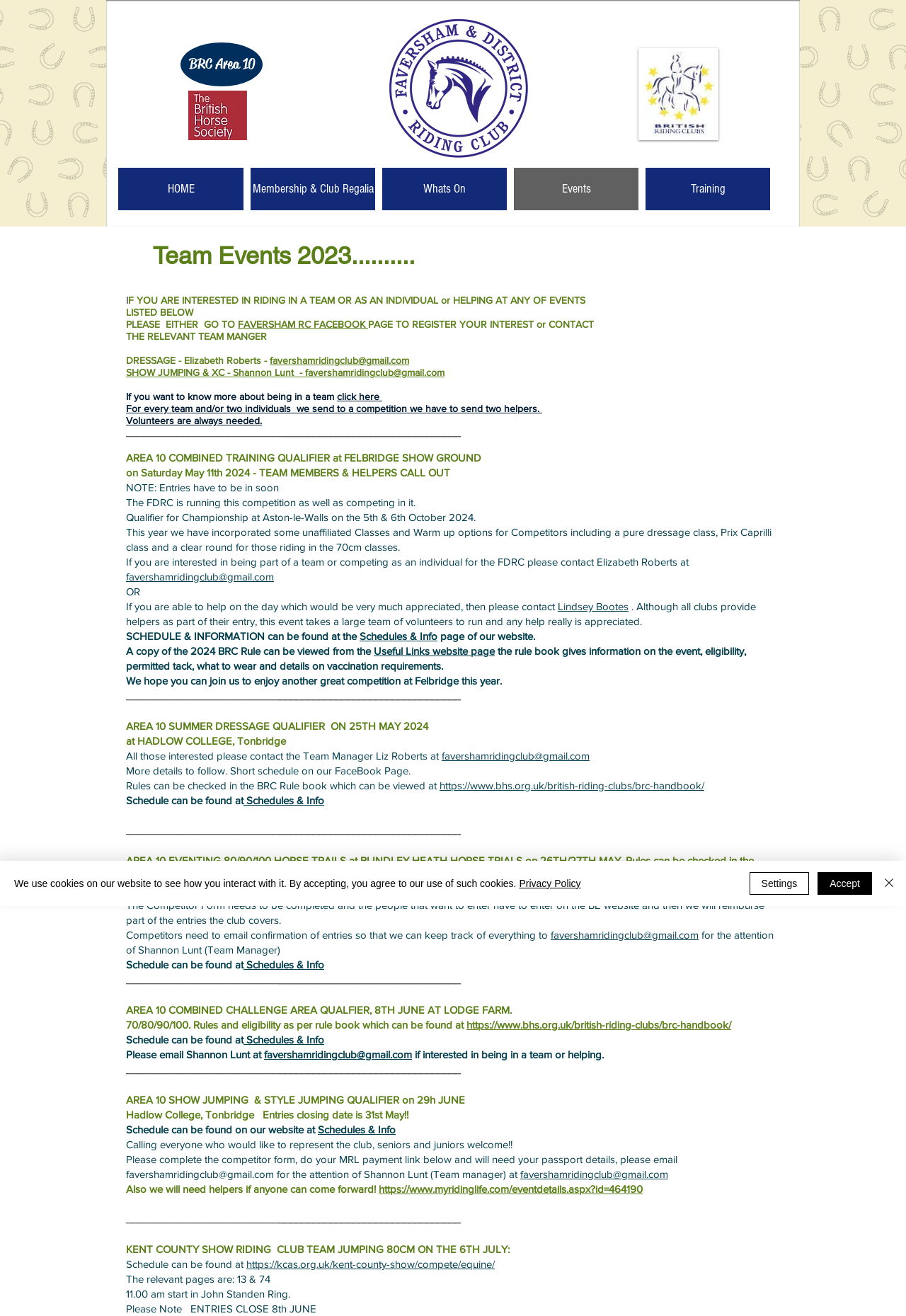Could you find the bounding box coordinates of the clickable area to complete this instruction: "Go to the FACEBOOK page to register interest for the event"?

[0.262, 0.242, 0.406, 0.251]